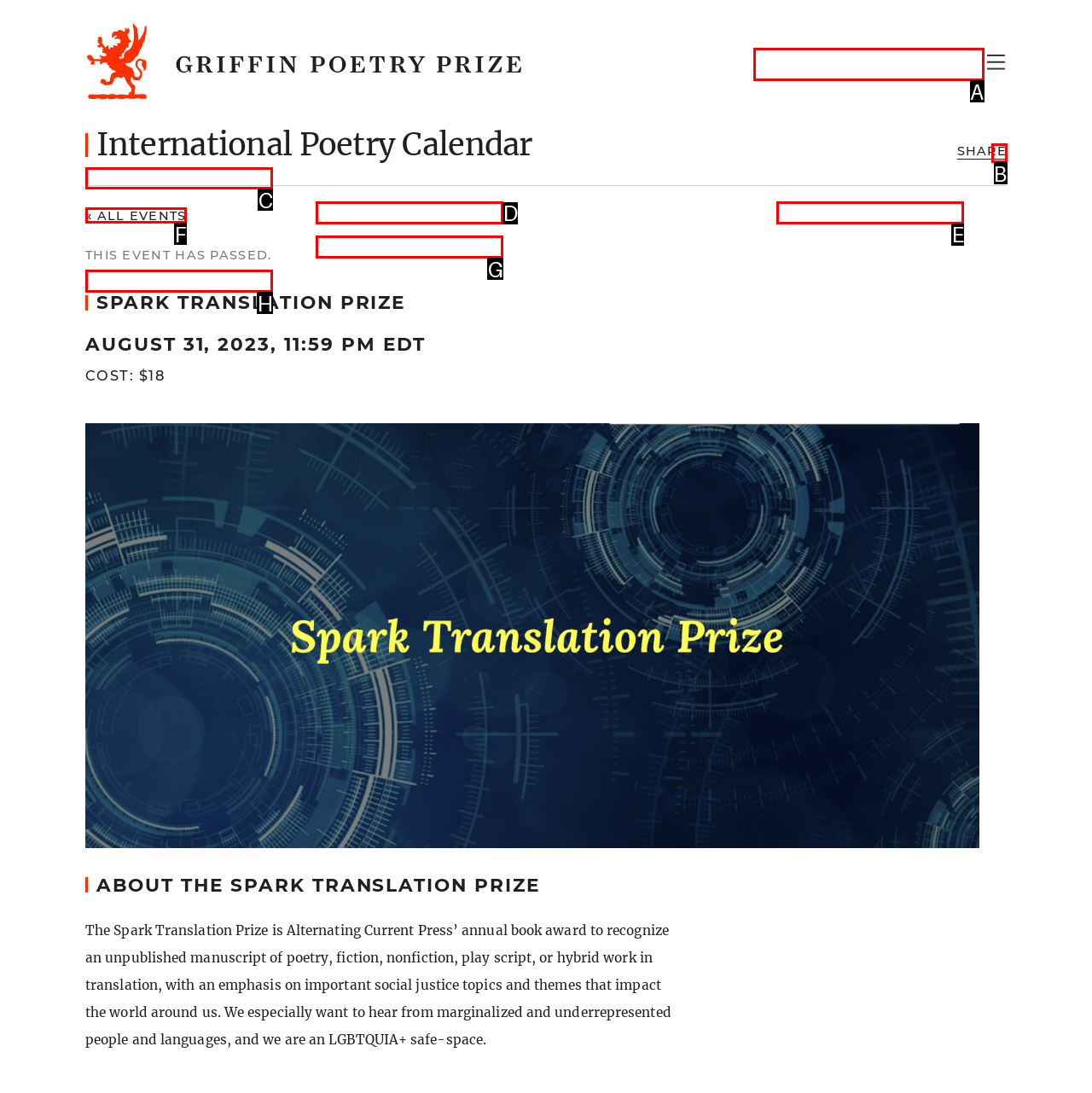Tell me which letter corresponds to the UI element that should be clicked to fulfill this instruction: Search for something
Answer using the letter of the chosen option directly.

A